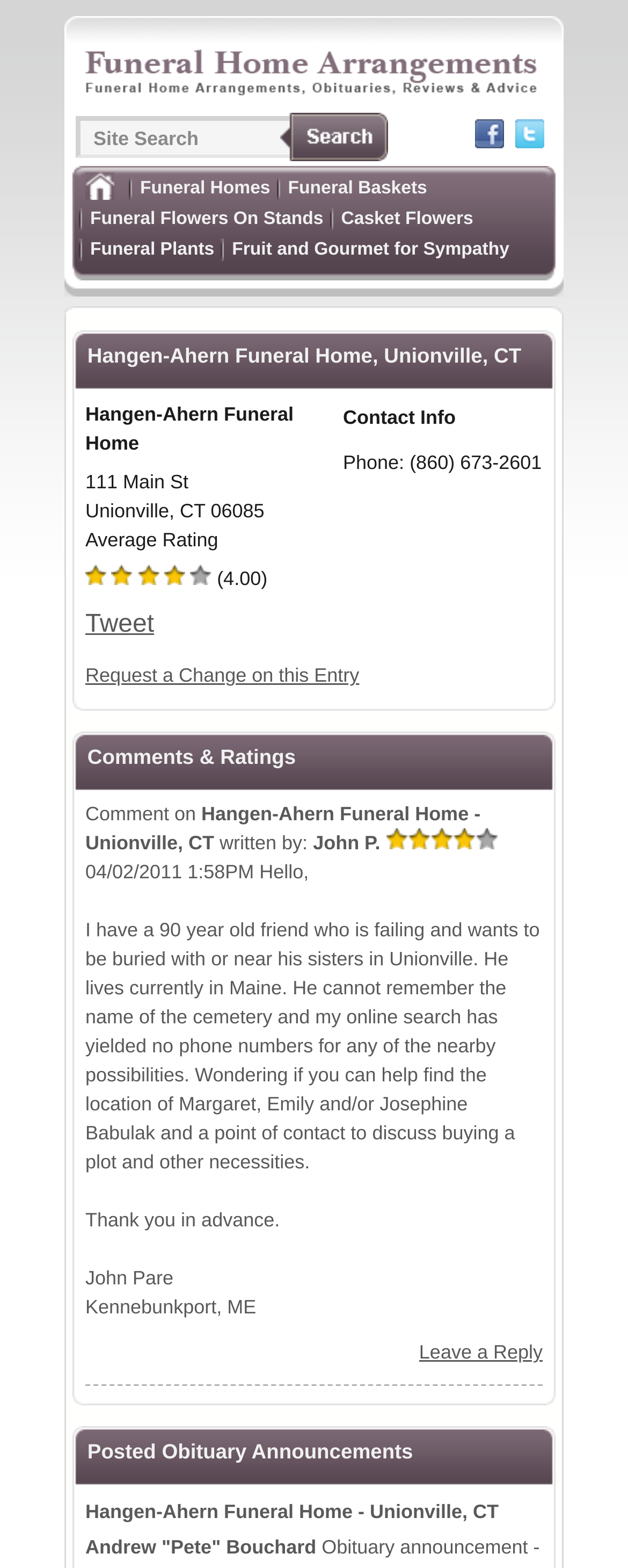Pinpoint the bounding box coordinates of the clickable element to carry out the following instruction: "Search for funeral home arrangements."

[0.446, 0.072, 0.618, 0.103]